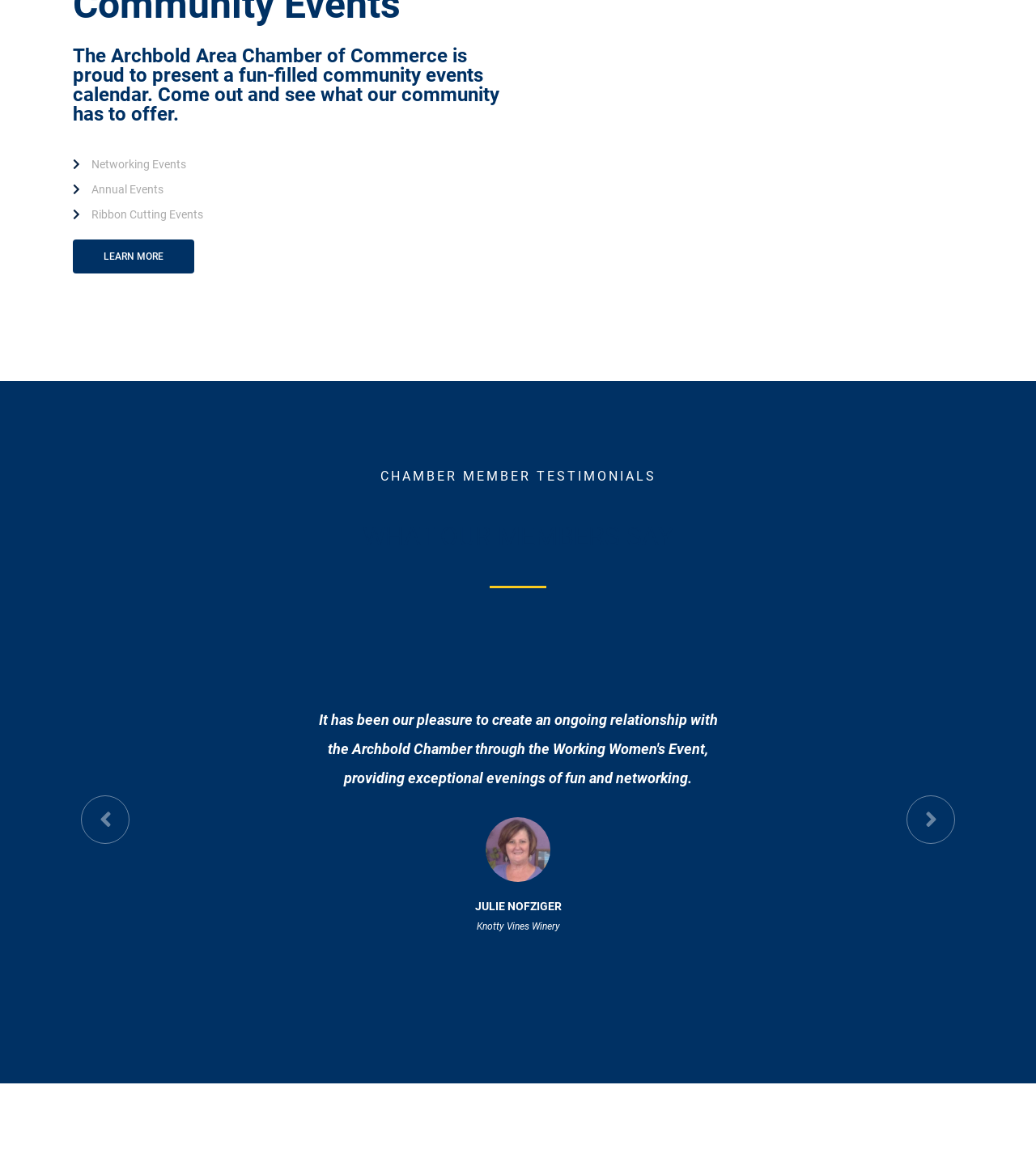What is the relationship between the Chamber and its members?
Based on the visual information, provide a detailed and comprehensive answer.

The testimonial quote mentions creating an 'ongoing relationship' with the Archbold Chamber, implying a collaborative and mutually beneficial relationship between the Chamber and its members. The Chamber's presentation of member testimonials also suggests a sense of partnership and appreciation for its members.